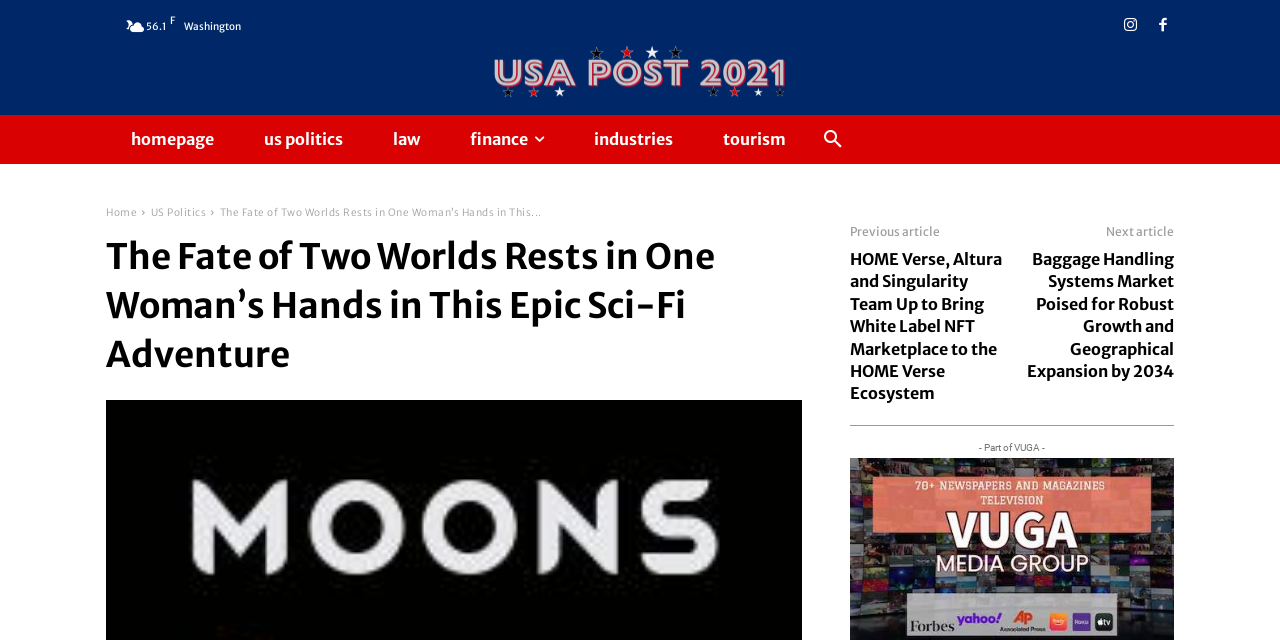Describe all the visual and textual components of the webpage comprehensively.

This webpage appears to be a science fiction-themed article or blog post. At the top, there is a heading that reads "The Fate of Two Worlds Rests in One Woman’s Hands in This Epic Sci-Fi Adventure". Below this heading, there are several links to other articles or sections, including "USA Post 2021", "homepage", "us politics", "law", "finance", "industries", and "tourism". These links are arranged horizontally across the page.

To the right of these links, there is a search button labeled "Search". Below the search button, there are more links, including "Home", "US Politics", and another instance of the article title. The article title is also repeated as a heading further down the page.

The main content of the page appears to be a series of article summaries or teasers. There are two summaries, one above the other, with "Previous article" and "Next article" labels at the top and bottom, respectively. The first summary is for an article about a white label NFT marketplace, and the second is about the baggage handling systems market.

At the very bottom of the page, there is a small text label that reads "- Part of VUGA -", and a link to a marketing agency with an accompanying image.